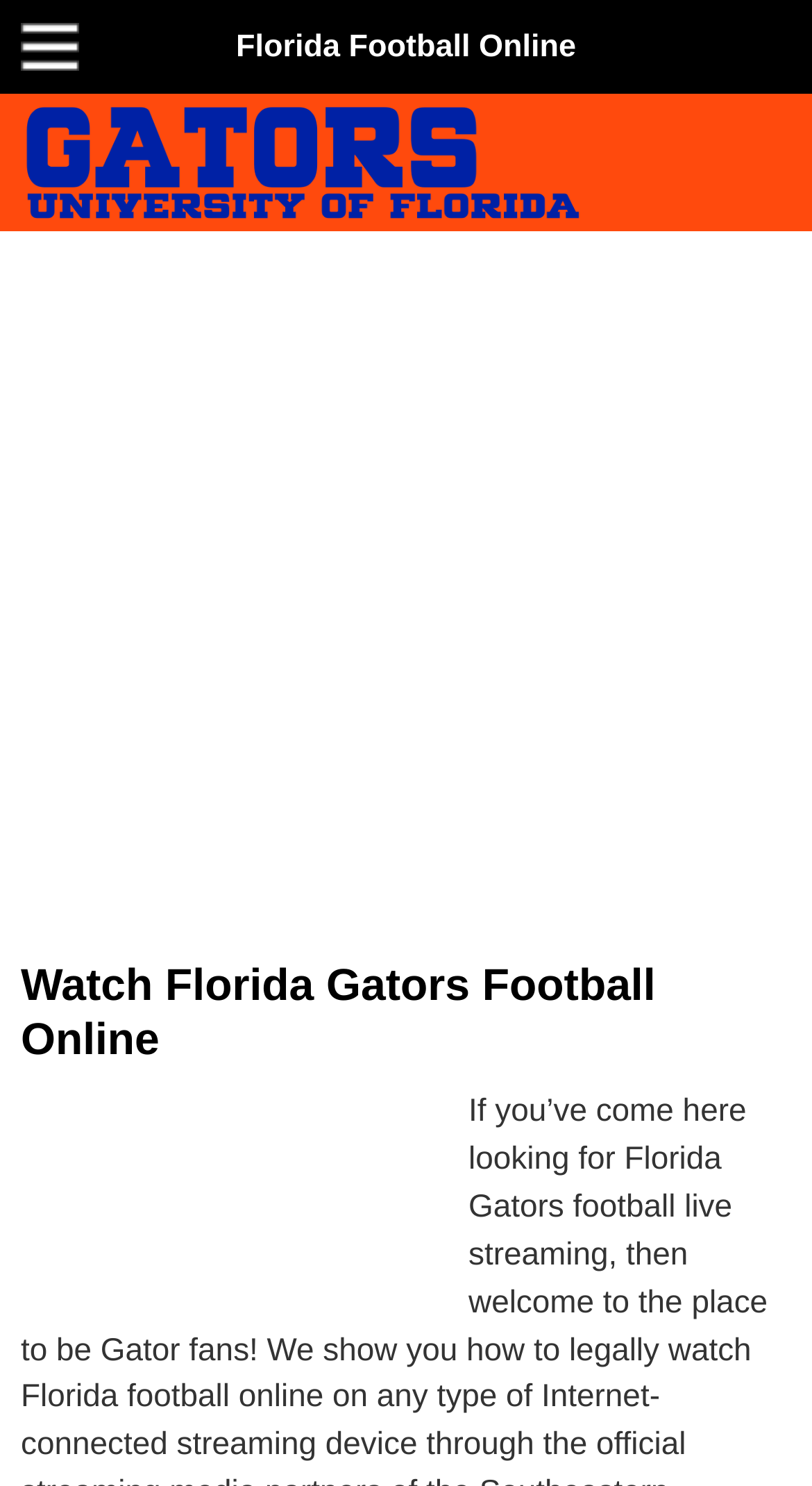Offer a meticulous caption that includes all visible features of the webpage.

The webpage is focused on providing information about watching Florida Gators football online. At the top, there is a title "Florida Football Online" in a prominent position. Below the title, there is a link to "Florida Gators Football" followed by a brief description of the University of Florida Gators football news and coverage.

To the right of the title, there is a large advertisement that spans the width of the page. Below the advertisement, there is a heading "Watch Florida Gators Football Online" which is also a link. This heading is centered on the page.

Further down, there is another advertisement, this time smaller and located on the left side of the page. The webpage appears to have a simple layout with a focus on providing information about Florida Gators football online.